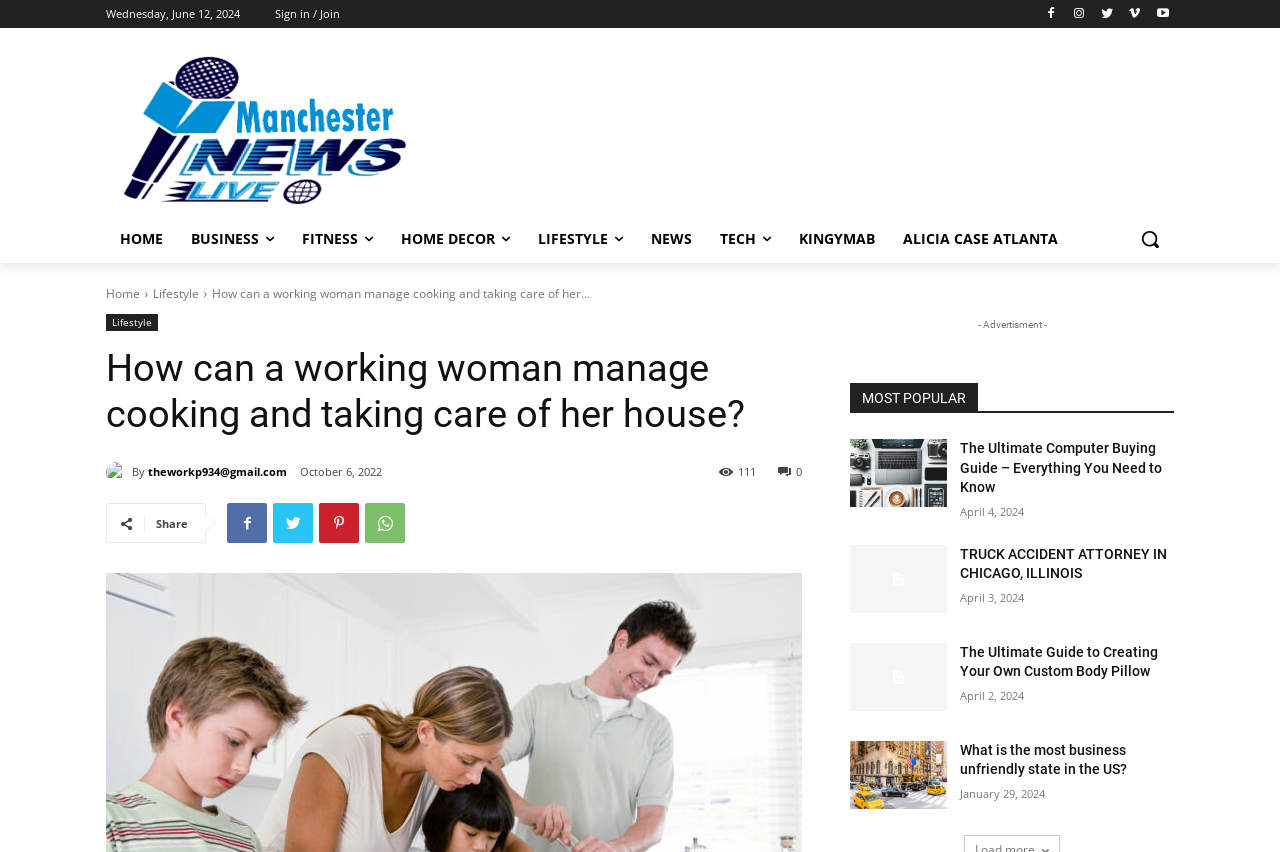What is the main title displayed on this webpage?

How can a working woman manage cooking and taking care of her house?